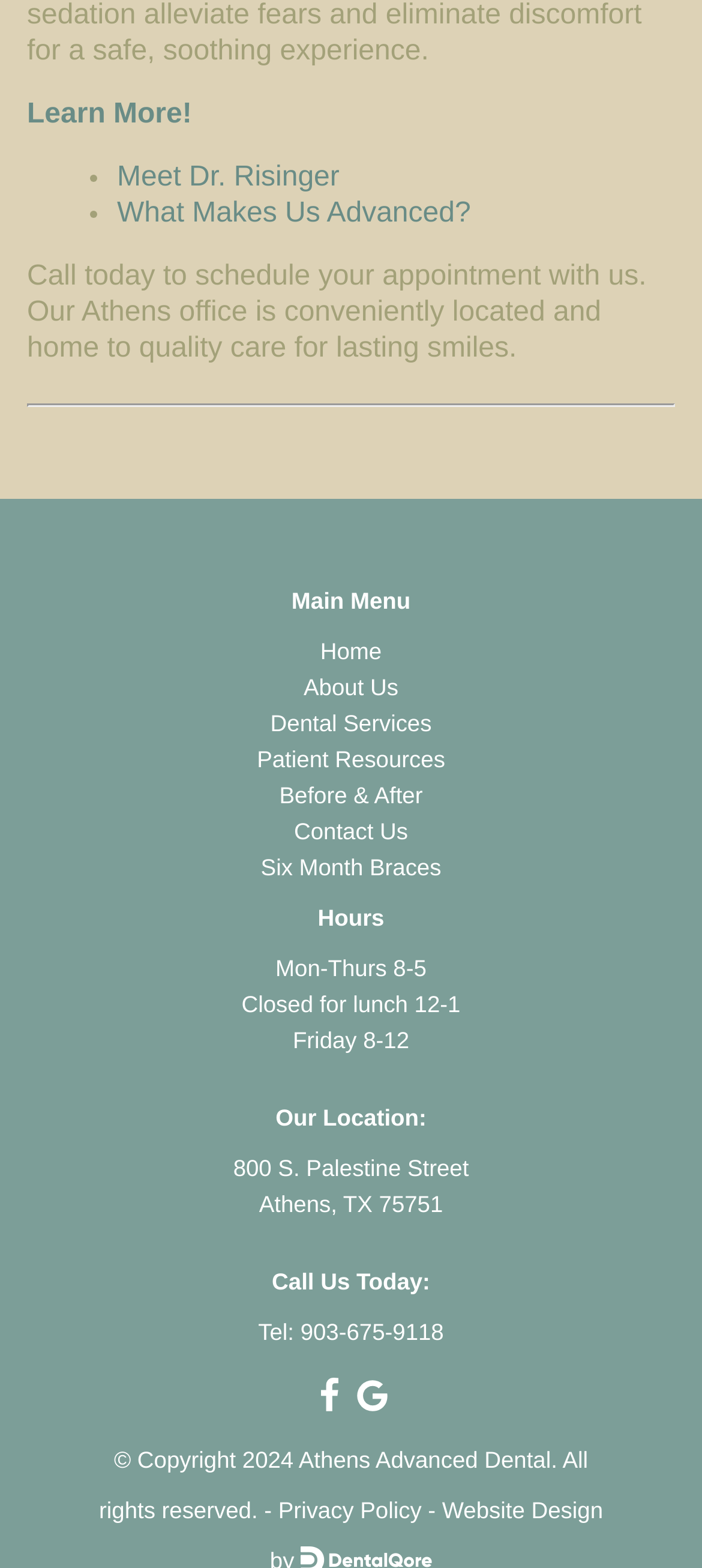Point out the bounding box coordinates of the section to click in order to follow this instruction: "Visit Facebook page".

[0.444, 0.887, 0.495, 0.905]